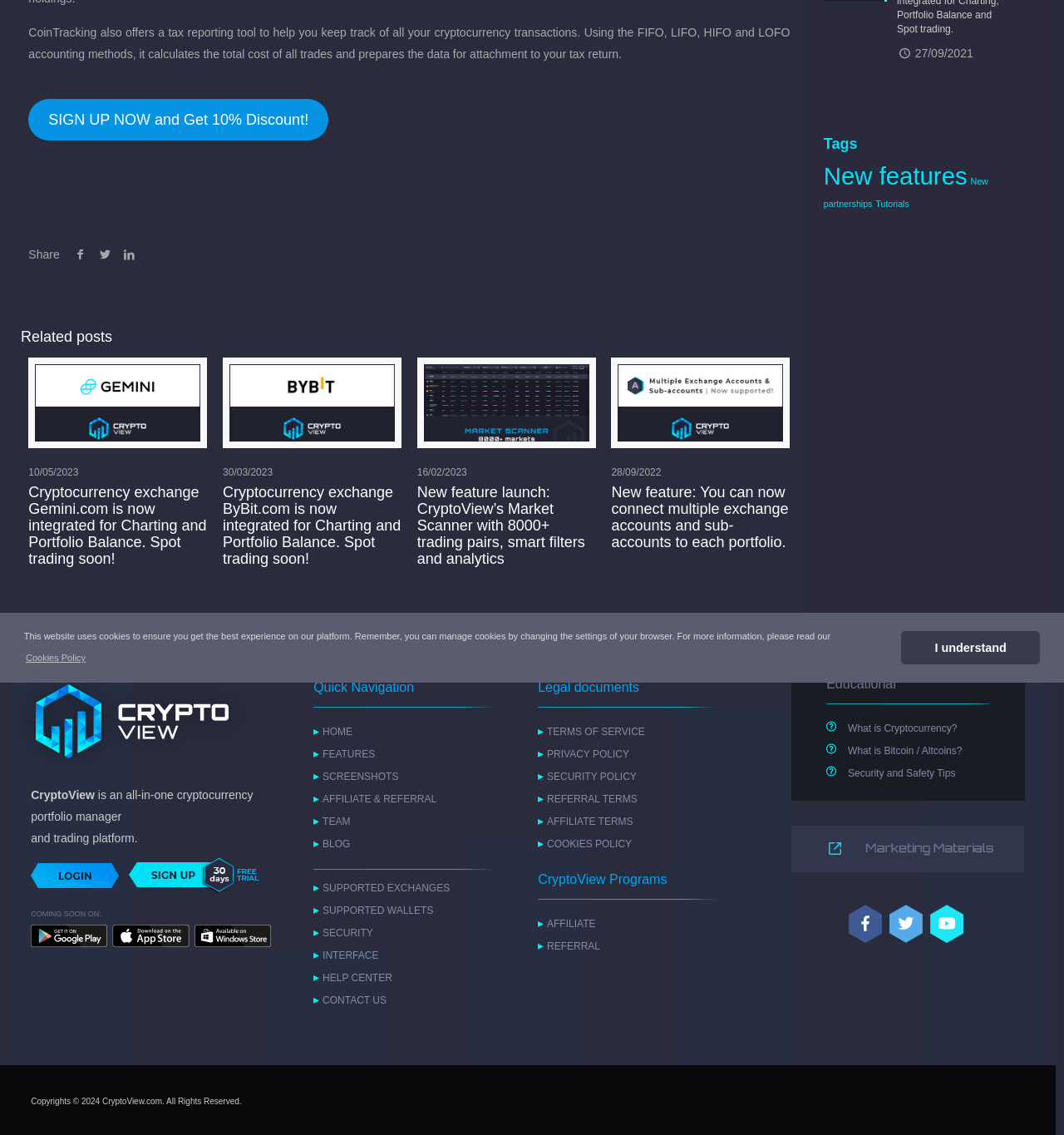Answer succinctly with a single word or phrase:
What is the name of the cryptocurrency exchange recently integrated for Charting and Portfolio Balance?

Gemini.com